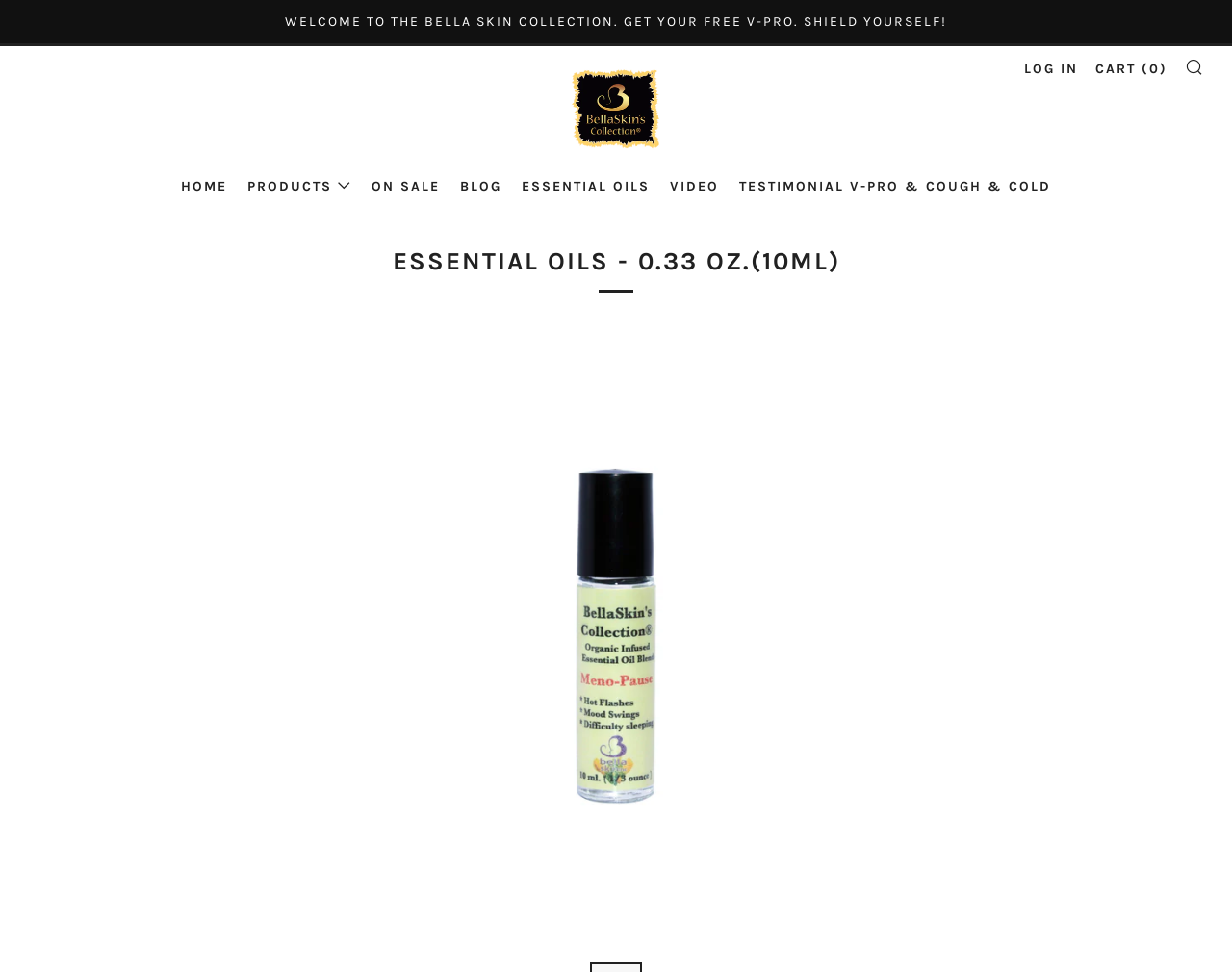Identify and provide the bounding box coordinates of the UI element described: "Cart (0)". The coordinates should be formatted as [left, top, right, bottom], with each number being a float between 0 and 1.

[0.889, 0.062, 0.948, 0.079]